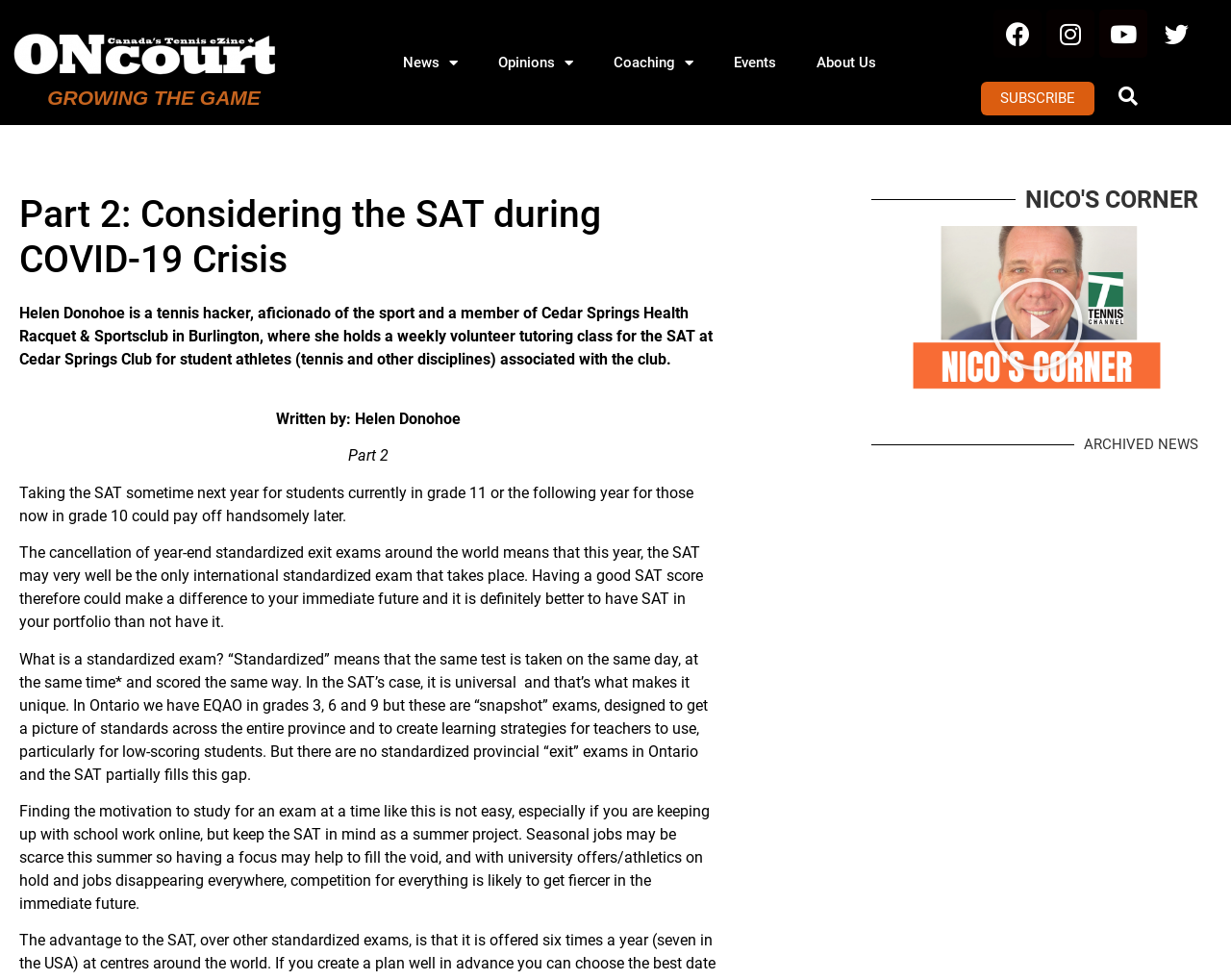What is the author's advice for students?
Answer with a single word or phrase, using the screenshot for reference.

Study for SAT as a summer project